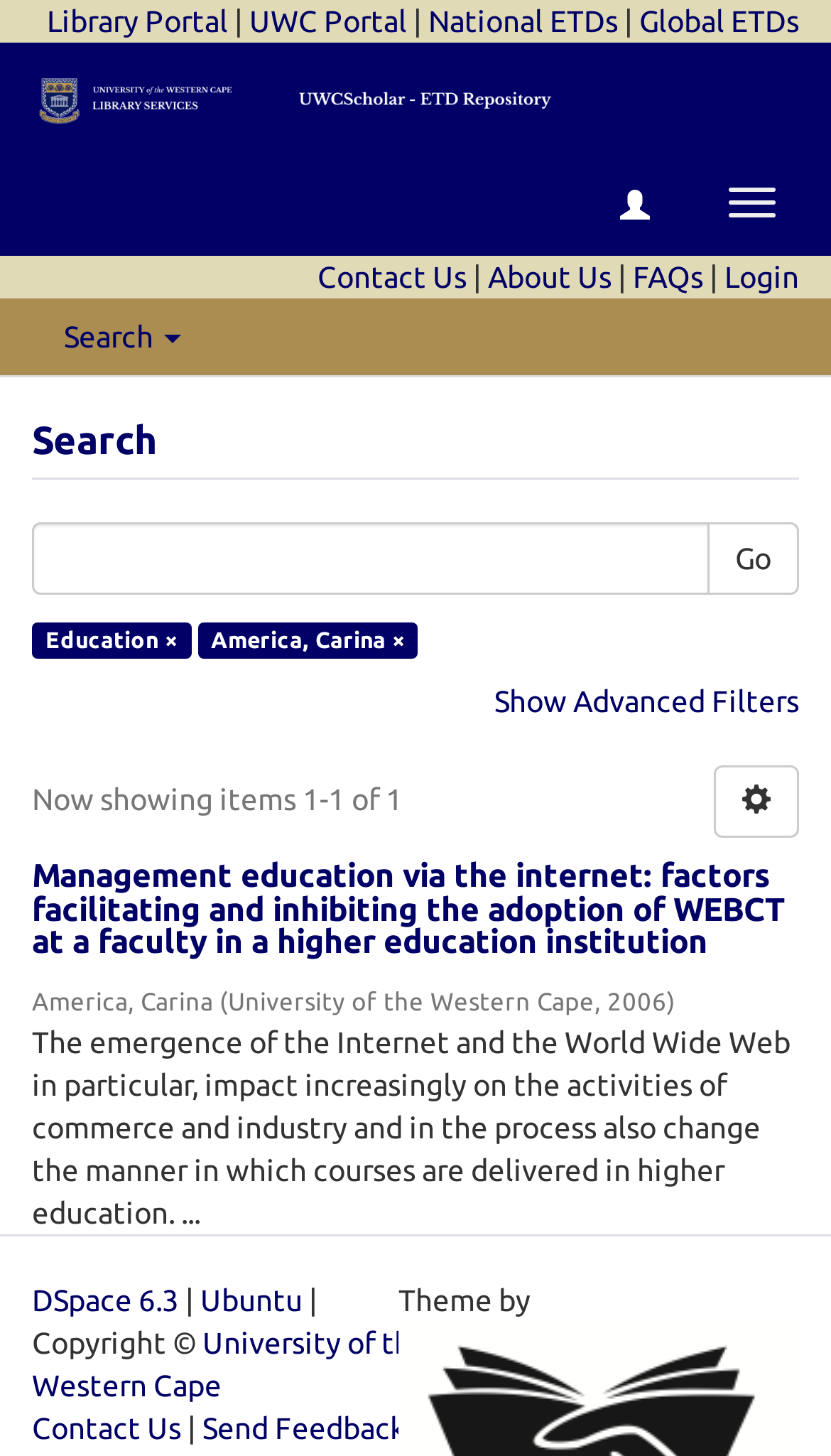Determine the bounding box coordinates for the clickable element to execute this instruction: "Go to the 'Library Portal'". Provide the coordinates as four float numbers between 0 and 1, i.e., [left, top, right, bottom].

[0.056, 0.003, 0.274, 0.026]